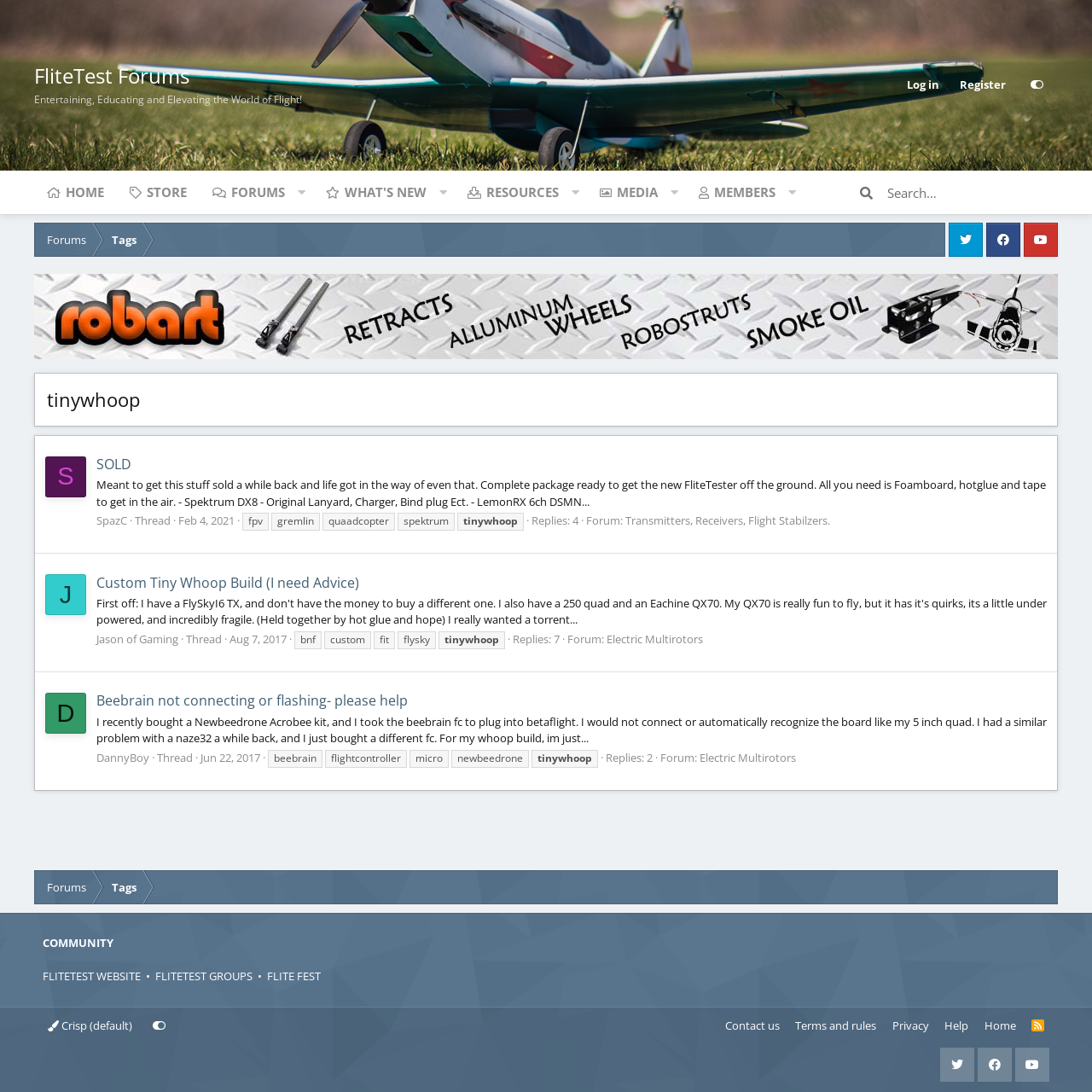Could you highlight the region that needs to be clicked to execute the instruction: "Search for something in the forum"?

[0.812, 0.157, 0.969, 0.196]